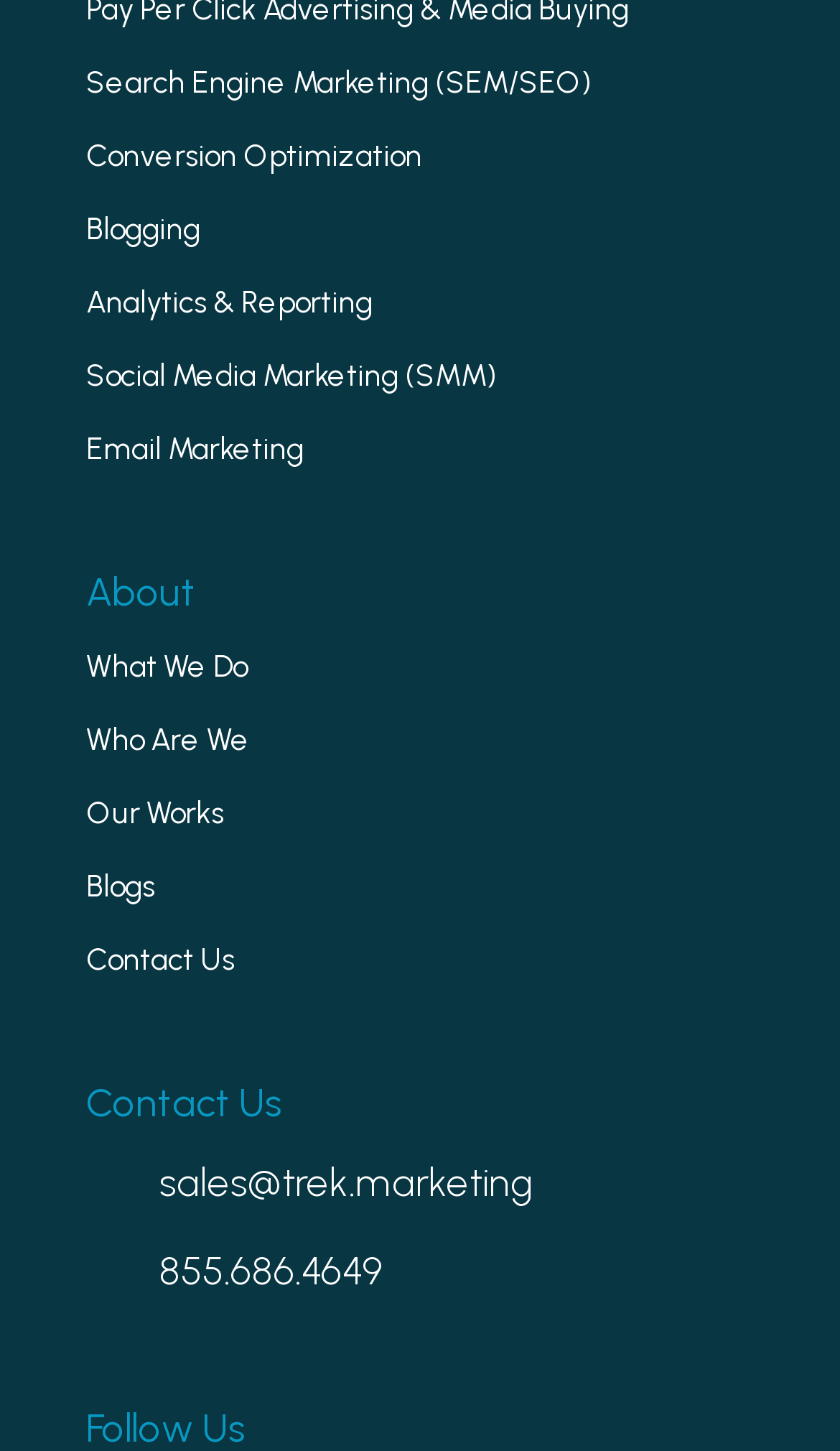Provide the bounding box coordinates of the HTML element this sentence describes: "Who Are We".

[0.103, 0.485, 0.297, 0.536]